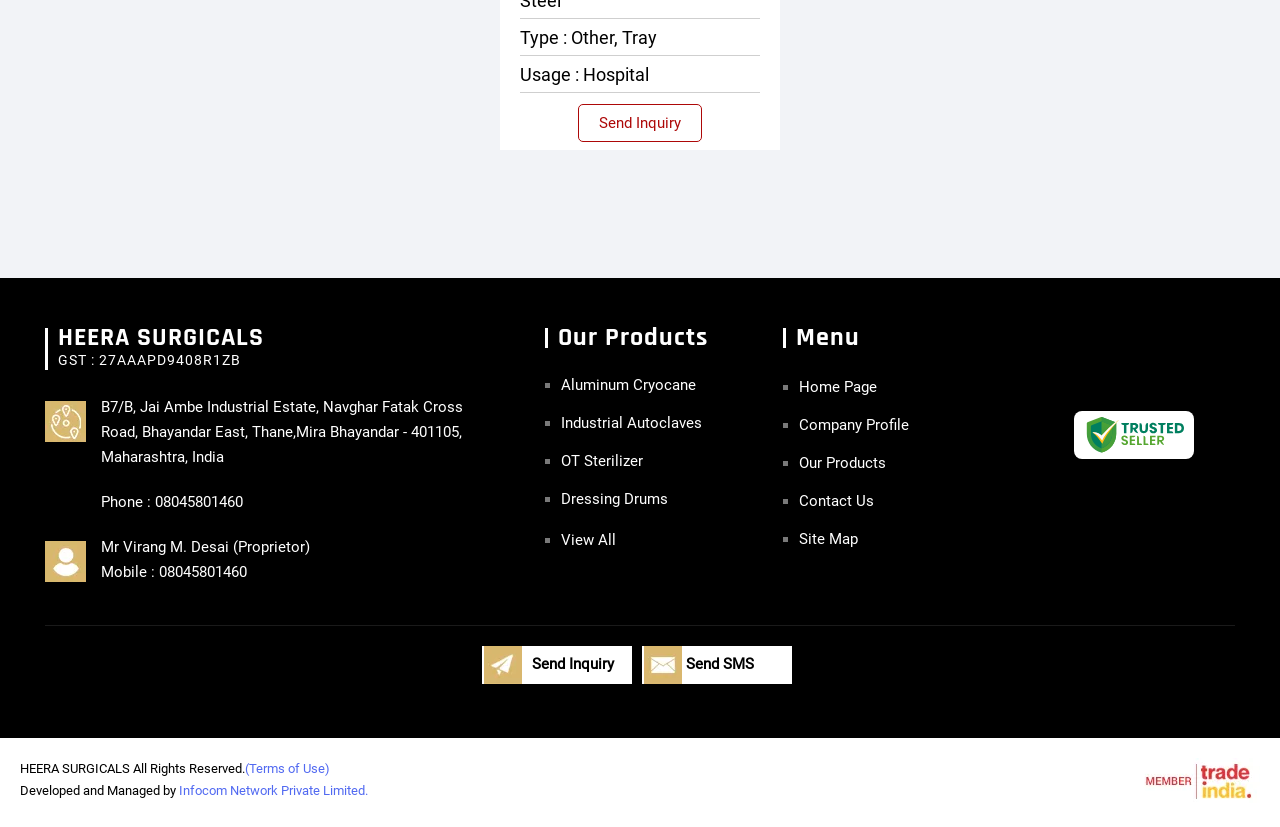Please provide a comprehensive response to the question based on the details in the image: What is the GST number of the company?

The GST number is listed in the company information section, which is located at the top of the webpage, below the company name.